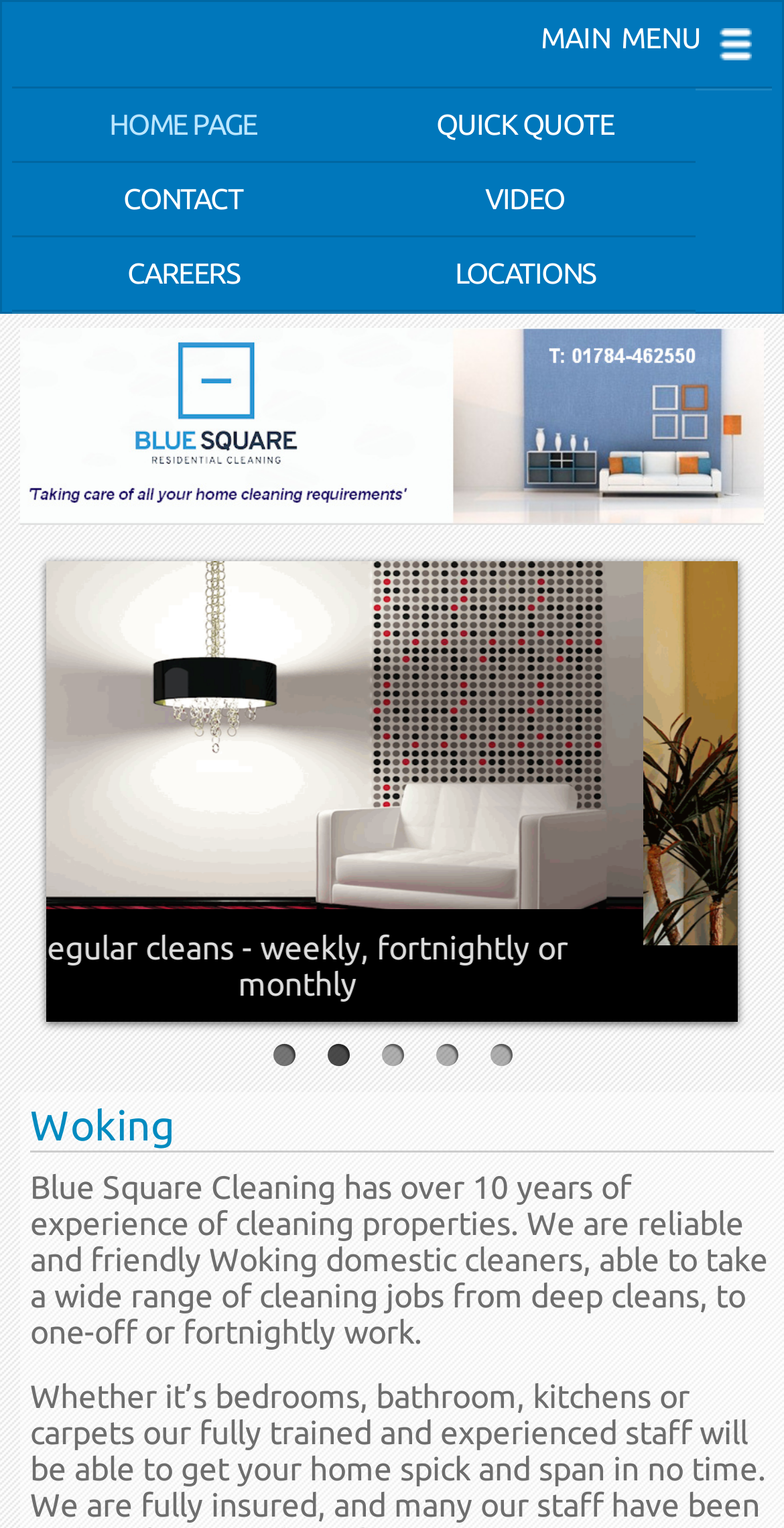Detail the various sections and features present on the webpage.

The webpage is about Blue Square Cleaning, a domestic cleaning service provider in Woking. At the top of the page, there is a main menu section with five links: "HOME PAGE", "QUICK QUOTE", "CONTACT", "VIDEO", and "CAREERS", arranged horizontally. Below the main menu, there is a logo on the top-right corner of the page.

On the left side of the page, there is a section highlighting the locations served by the company, with the title "LOCATIONS". Below this section, there is a brief introduction to the company, stating that it has over 10 years of experience in cleaning properties and is a reliable and friendly domestic cleaner in Woking.

On the right side of the page, there is a section promoting the company's services, with a heading "Woking" and a subheading "One-off and spring cleans". This section likely provides more information about the company's services in Woking.

Overall, the webpage appears to be a professional and informative page about Blue Square Cleaning's services in Woking.